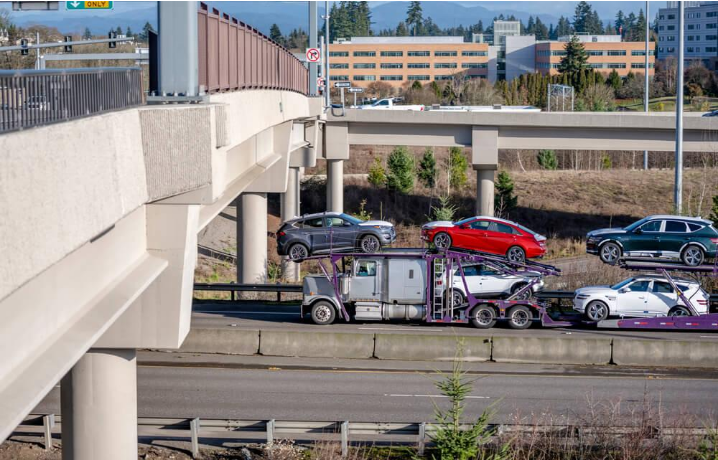What is the purpose of the image?
Give a detailed explanation using the information visible in the image.

The image is meant to highlight Ultimate Transport 123's commitment to efficient and reliable transportation services, portraying the modern mechanics of vehicle logistics in action.